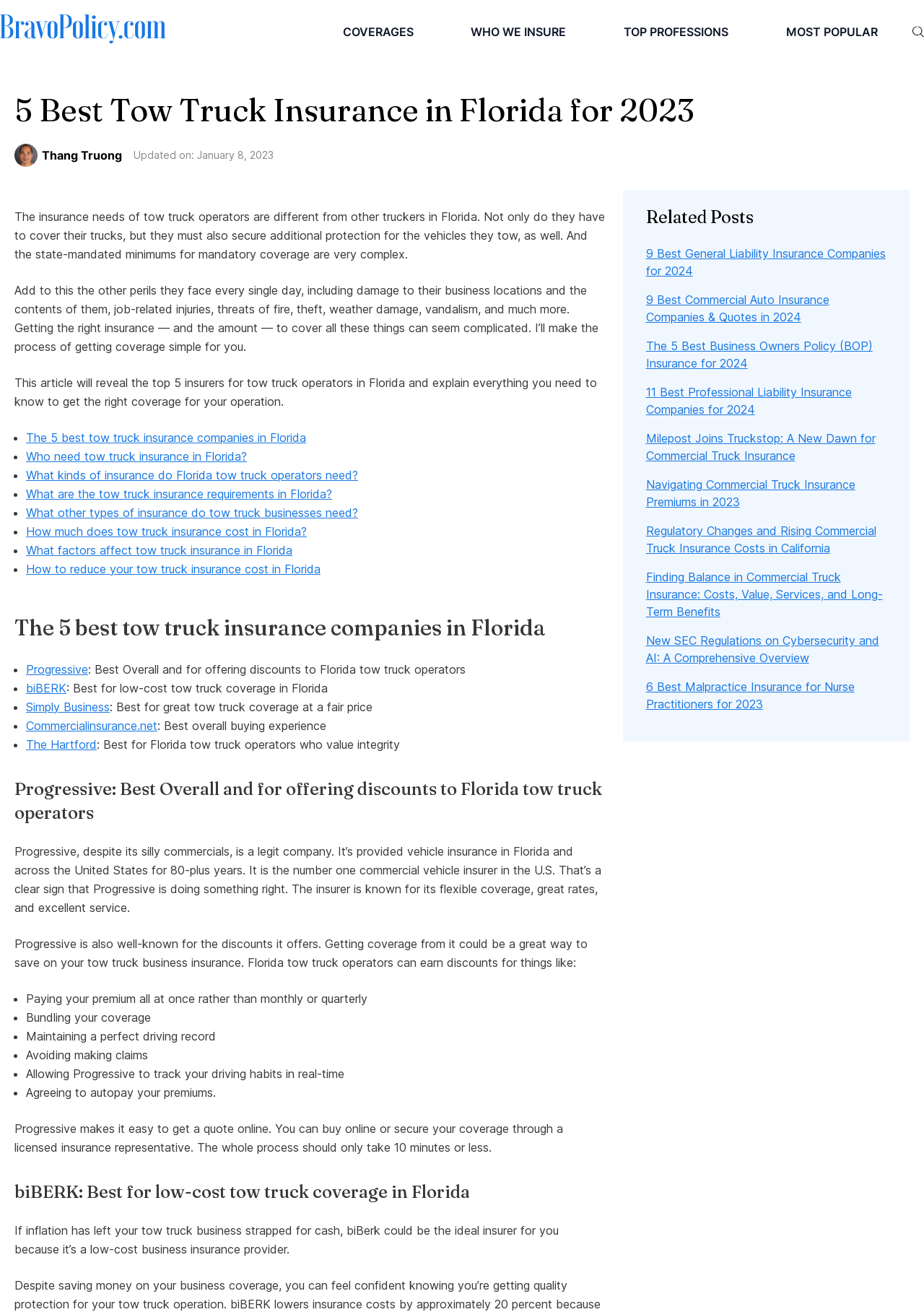Determine the bounding box coordinates of the target area to click to execute the following instruction: "Click on 'COVERAGES'."

[0.359, 0.009, 0.459, 0.04]